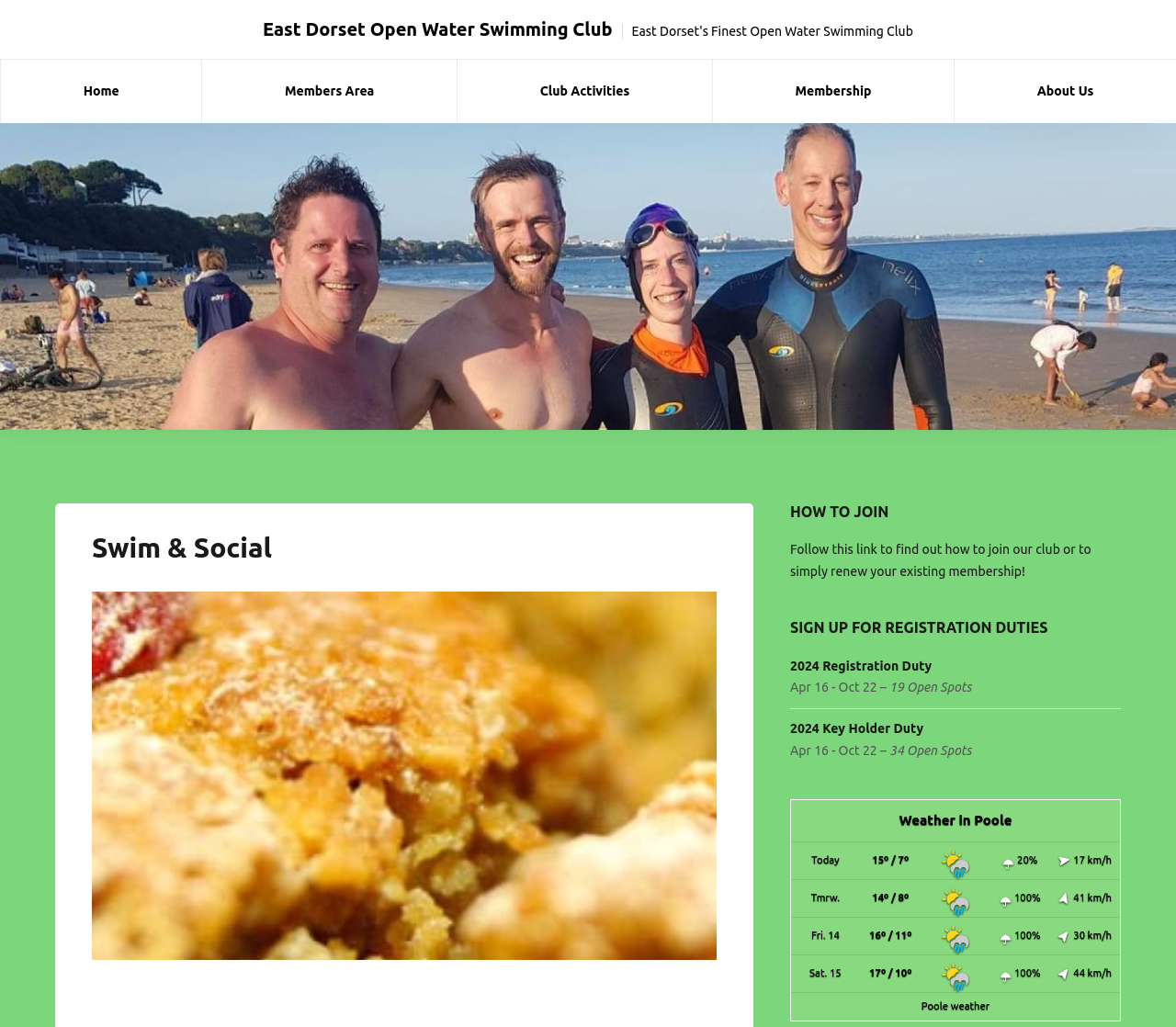Predict the bounding box coordinates for the UI element described as: "Renewal Fees". The coordinates should be four float numbers between 0 and 1, presented as [left, top, right, bottom].

[0.173, 0.345, 0.378, 0.407]